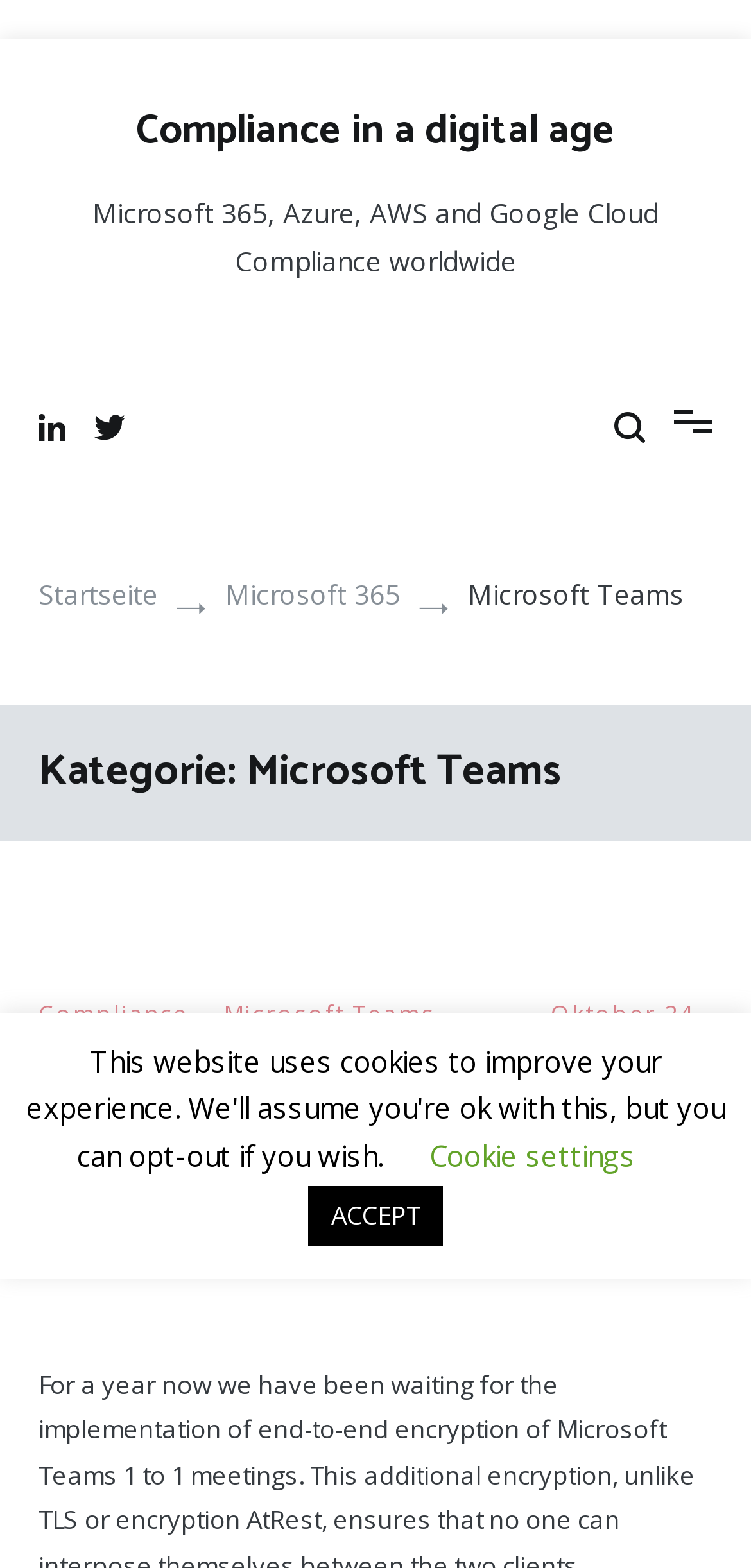Please provide a brief answer to the following inquiry using a single word or phrase:
How many links are there in the 'Kategorie: Microsoft Teams' section?

4